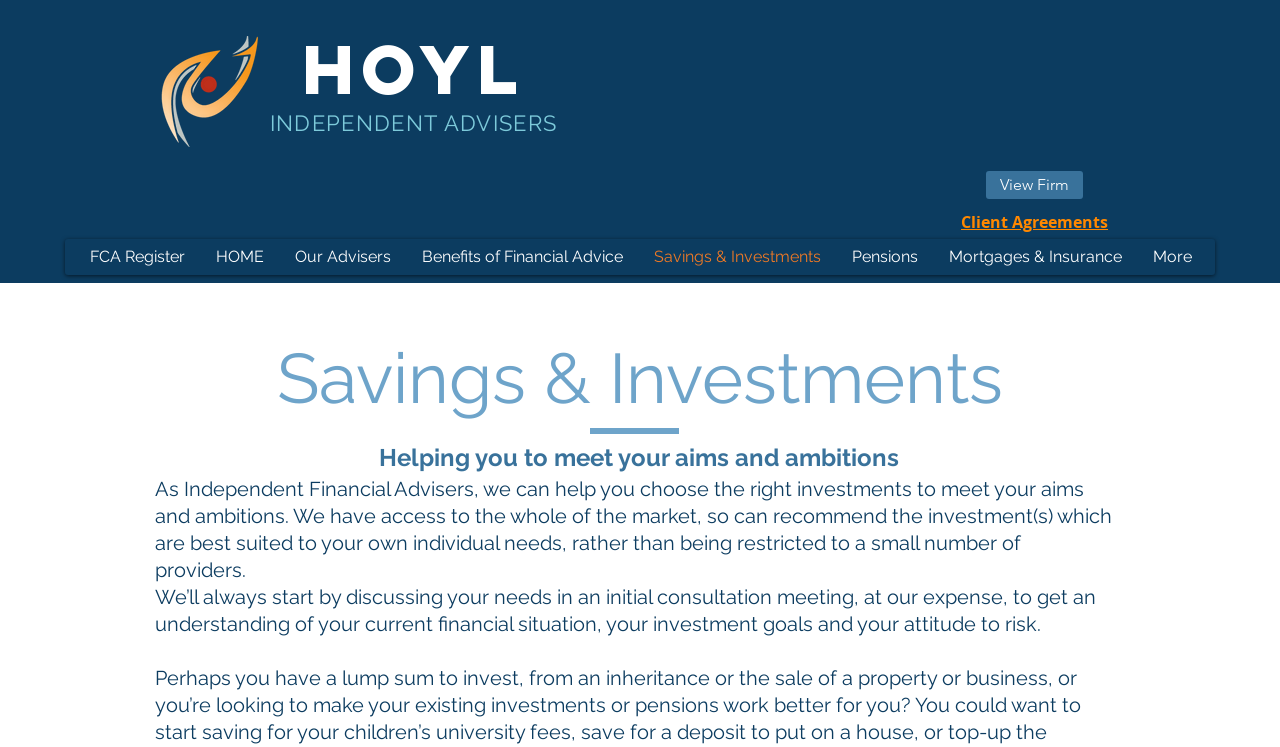Highlight the bounding box coordinates of the element that should be clicked to carry out the following instruction: "Make a tax-deductible donation". The coordinates must be given as four float numbers ranging from 0 to 1, i.e., [left, top, right, bottom].

None